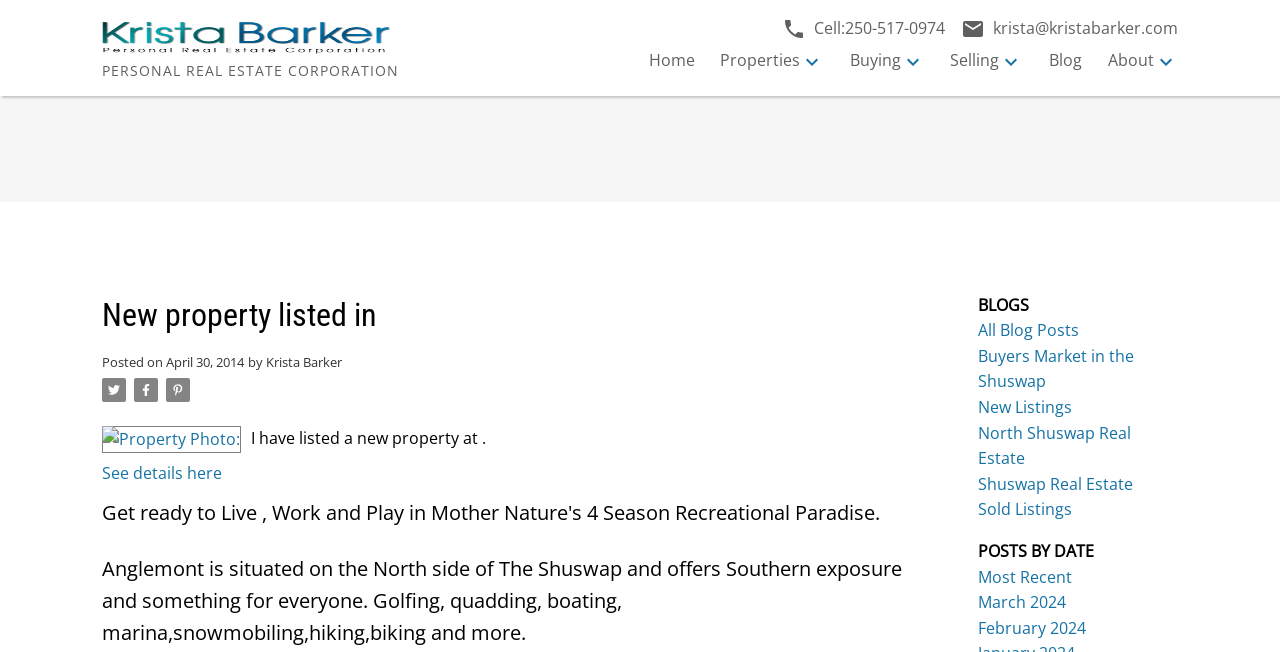What is the real estate agent's phone number?
Carefully examine the image and provide a detailed answer to the question.

I found the phone number by looking at the link element with the text 'Cell: 250-517-0974' which is located at the top of the webpage.